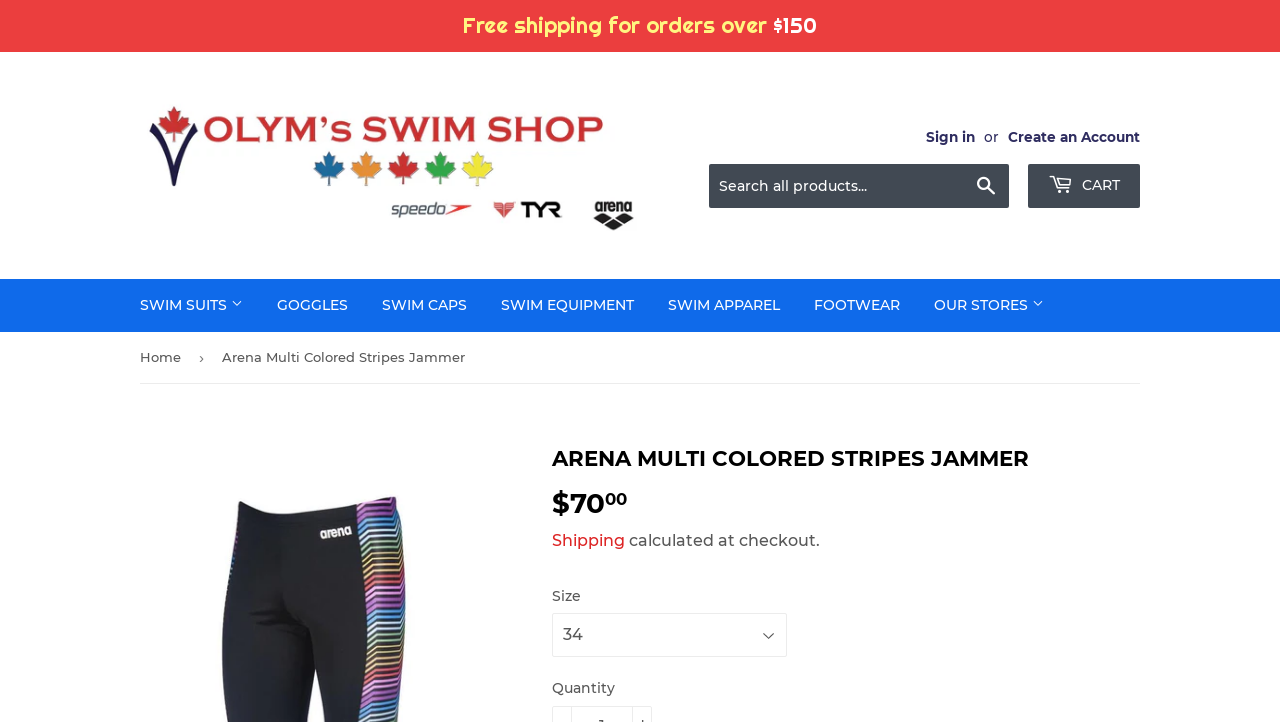Generate a comprehensive caption for the webpage you are viewing.

The webpage is an e-commerce page for a specific product, the Arena Multicolored Stripes Jammer, on Olym's Swim Shop. At the top, there is a navigation bar with links to the shop's homepage, sign-in, and create an account options. A search bar is also present, allowing users to search for products. The cart icon is located at the top right corner.

Below the navigation bar, there is a menu with categories such as Swim Suits, Goggles, Swim Caps, and more. Each category has a dropdown menu with subcategories.

The main content of the page is dedicated to the product description. The product name, "ARENA MULTI COLORED STRIPES JAMMER", is displayed in a large font. The product description is not explicitly stated, but the meta description mentions that the jammers are perfect for frequent training sessions in the pool and feature bold tripe rainbow colors down the side of each leg.

The product price, $70.00, is displayed prominently below the product name. There is also information about shipping, stating that the cost will be calculated at checkout.

A separator line divides the product information from the product options. The user can select the product size from a dropdown menu and choose the quantity they want to purchase.

Overall, the webpage is well-organized, making it easy for users to find the information they need about the product and make a purchase.